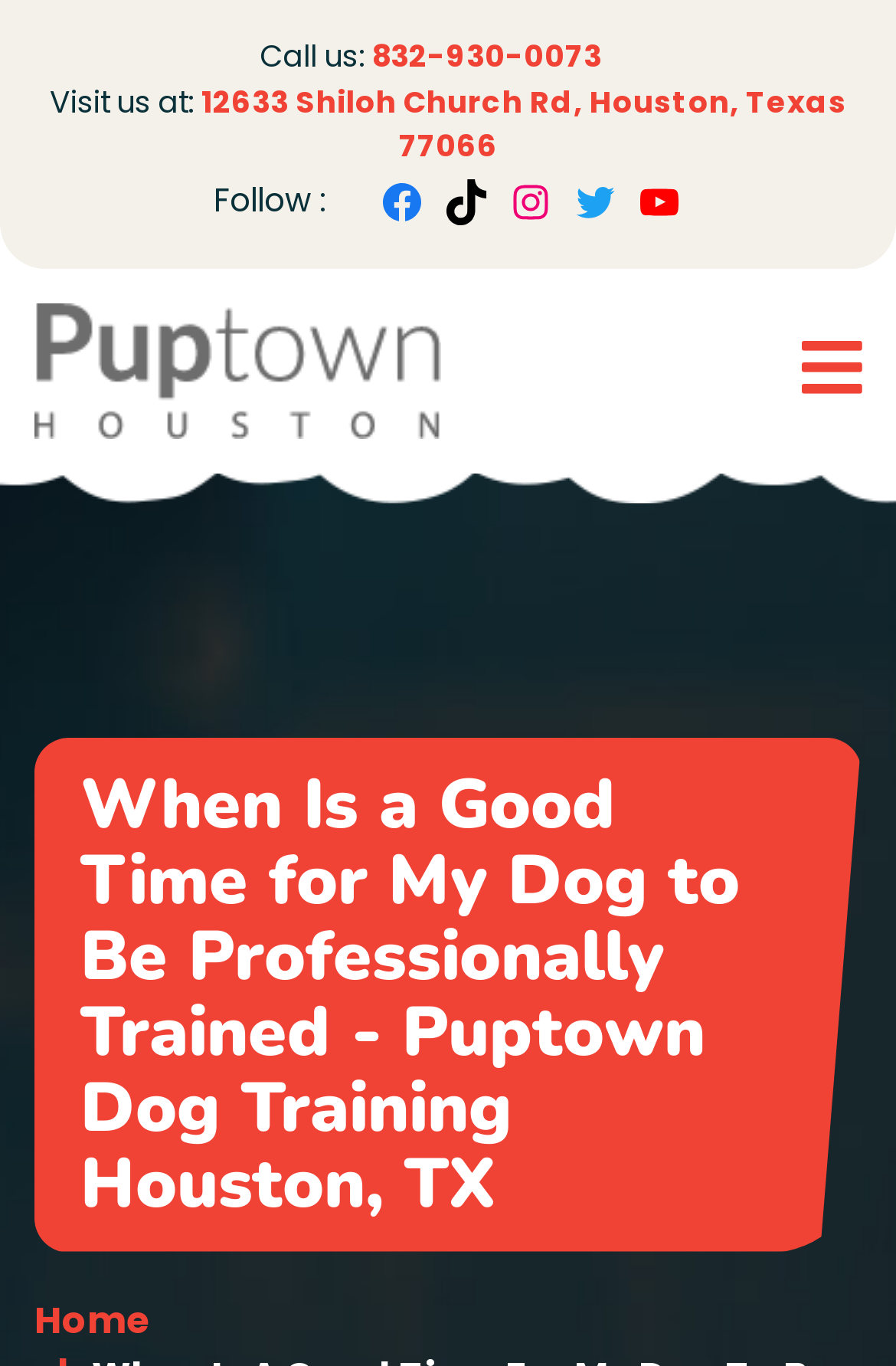What is the address of Puptown Dog Training?
Using the image, provide a concise answer in one word or a short phrase.

12633 Shiloh Church Rd, Houston, Texas 77066